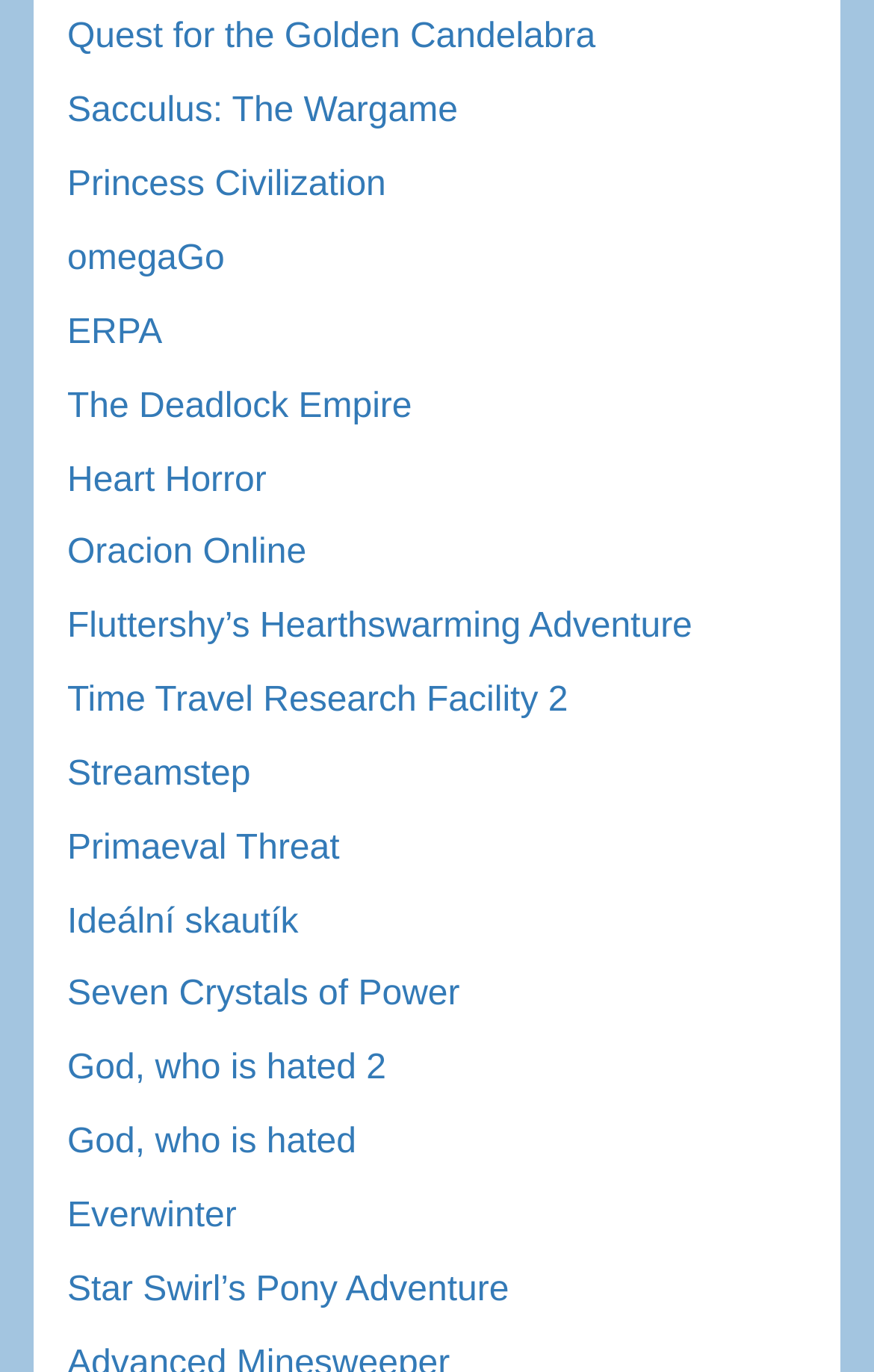What is the game located at the bottom of the webpage?
Based on the image, provide your answer in one word or phrase.

Star Swirl’s Pony Adventure